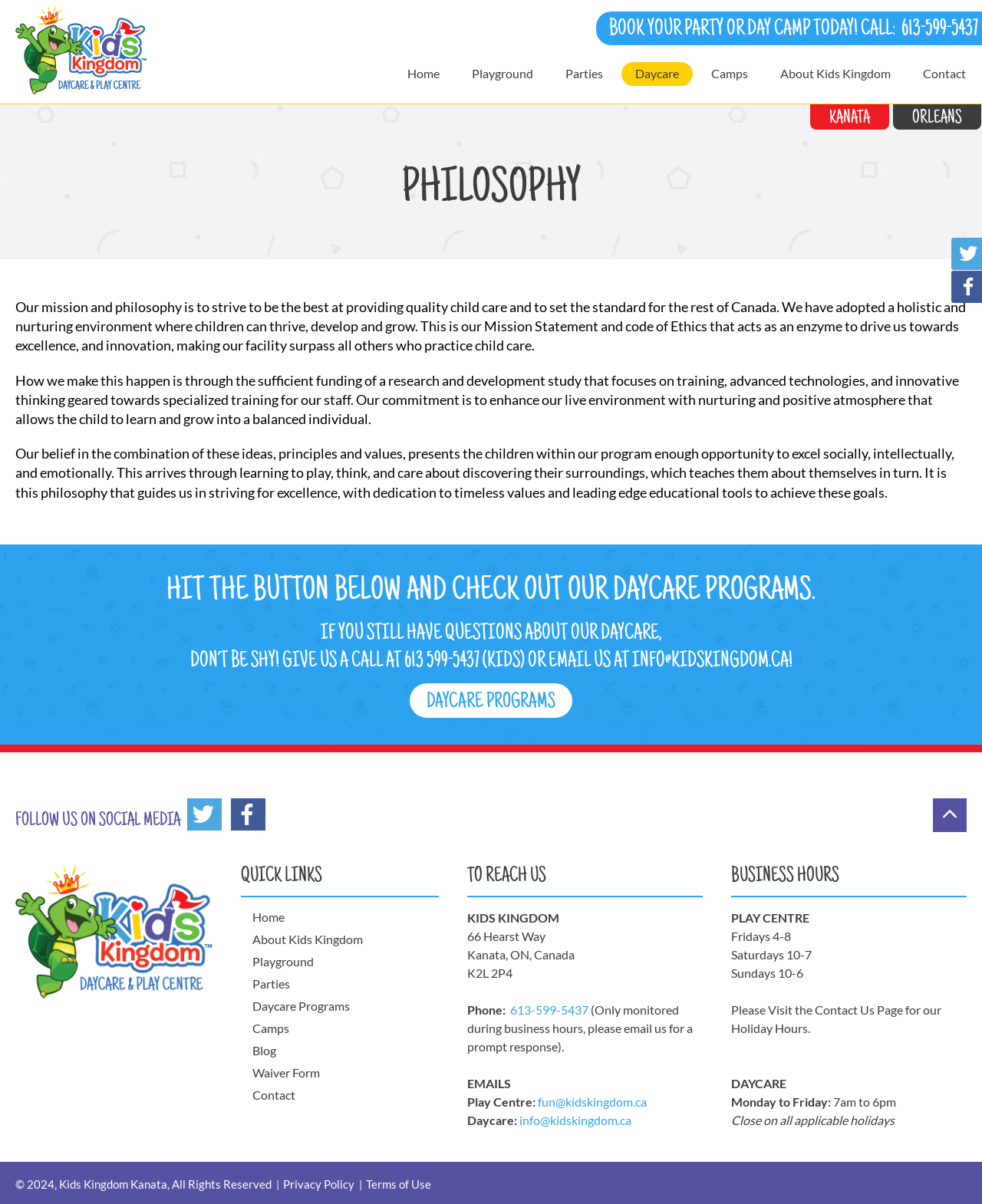Find the bounding box coordinates for the area that must be clicked to perform this action: "Visit the 'About Kids Kingdom' page".

[0.78, 0.052, 0.921, 0.071]